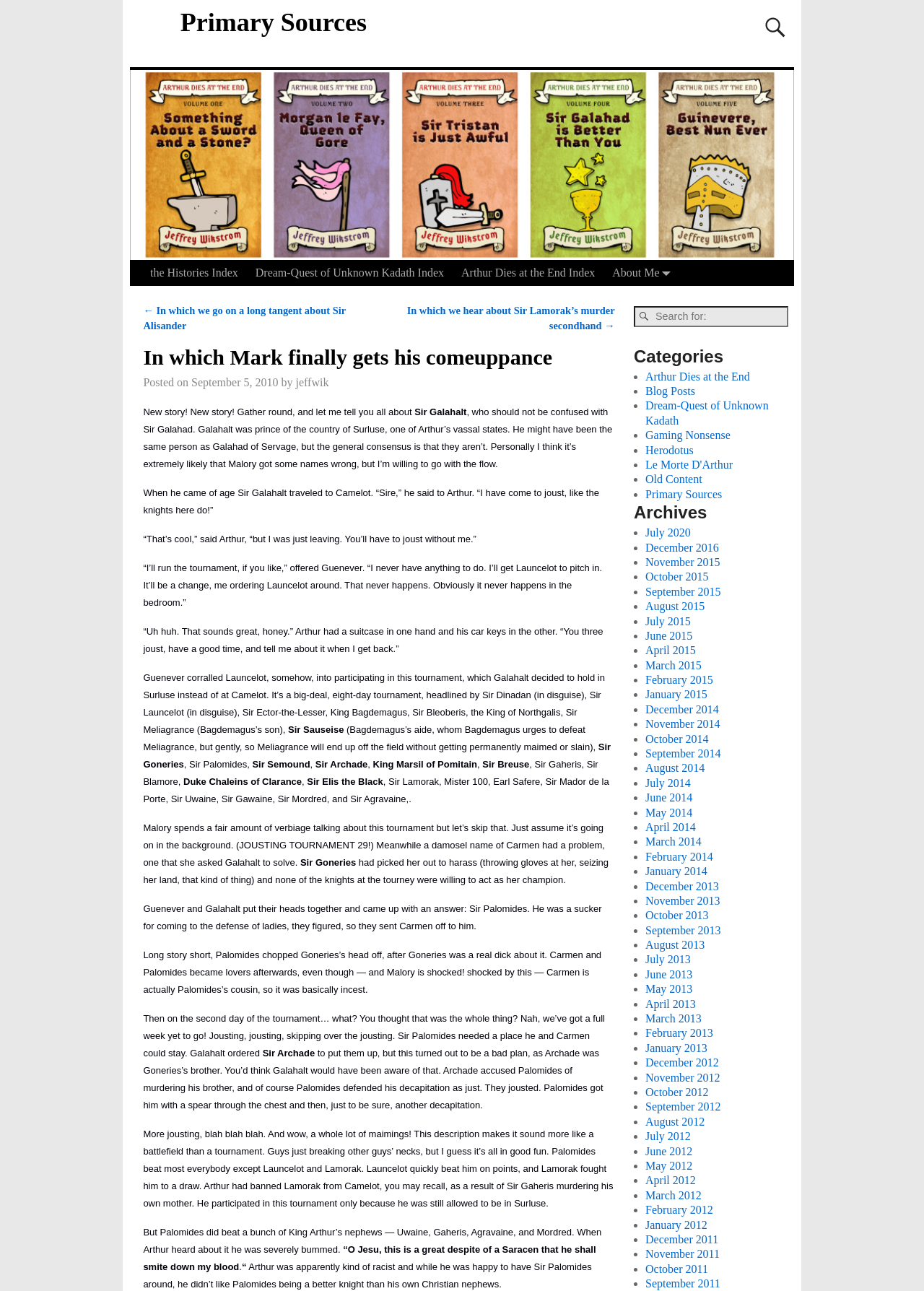Determine the bounding box coordinates of the clickable region to follow the instruction: "Enter your name".

None